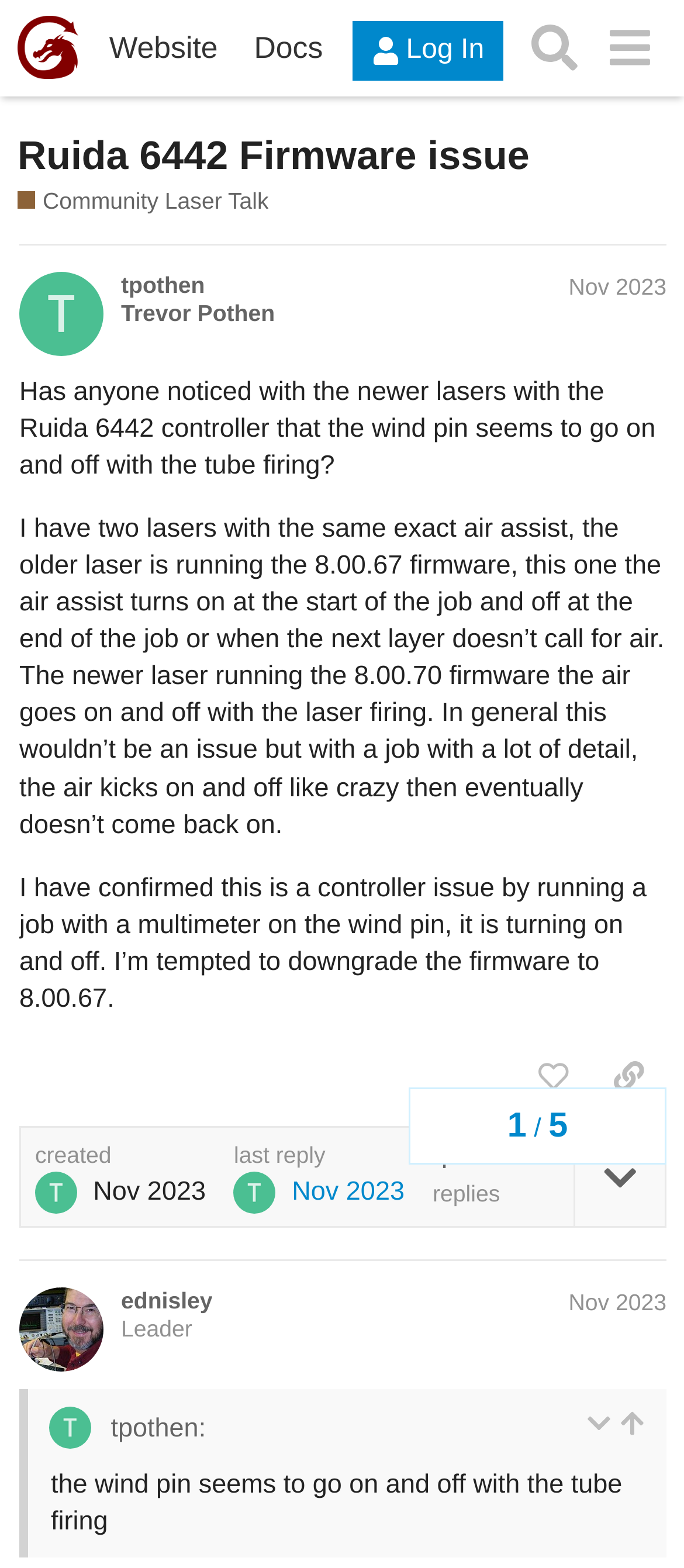Given the description "aria-label="menu" title="menu"", determine the bounding box of the corresponding UI element.

[0.865, 0.007, 0.974, 0.055]